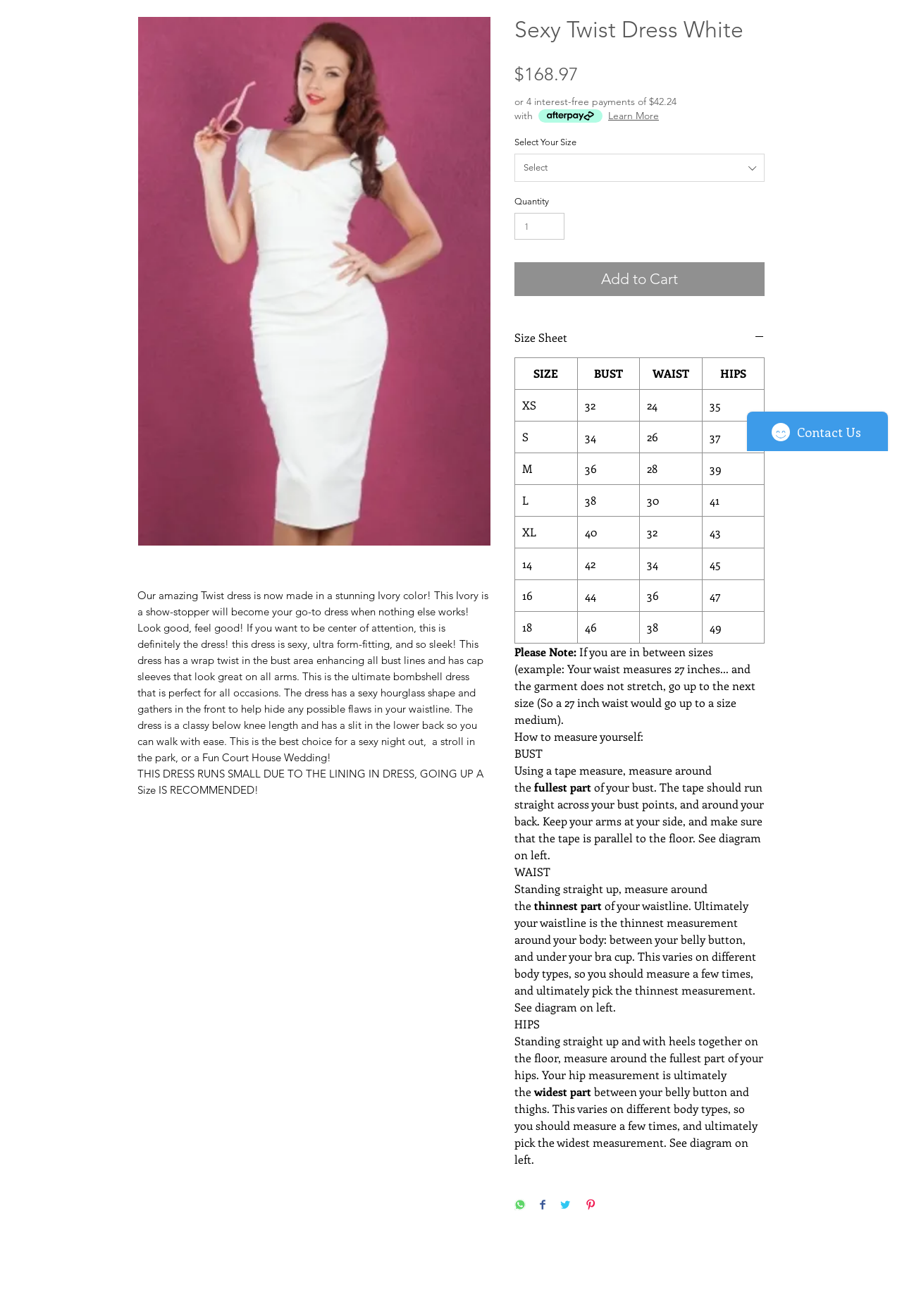Locate the bounding box of the UI element described by: "Size Sheet" in the given webpage screenshot.

[0.57, 0.223, 0.848, 0.235]